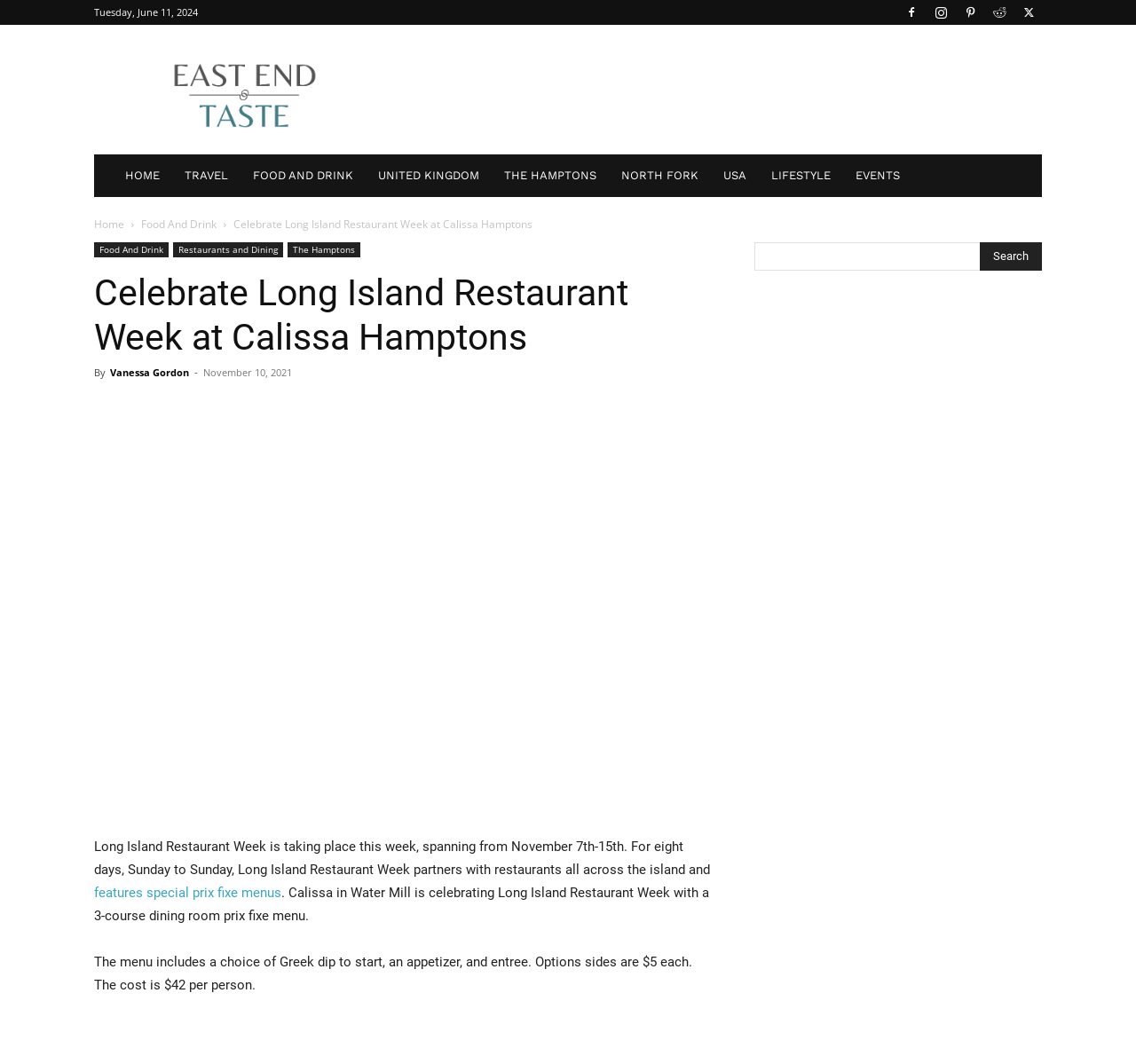Can you find the bounding box coordinates for the UI element given this description: "features special prix fixe menus"? Provide the coordinates as four float numbers between 0 and 1: [left, top, right, bottom].

[0.083, 0.831, 0.248, 0.846]